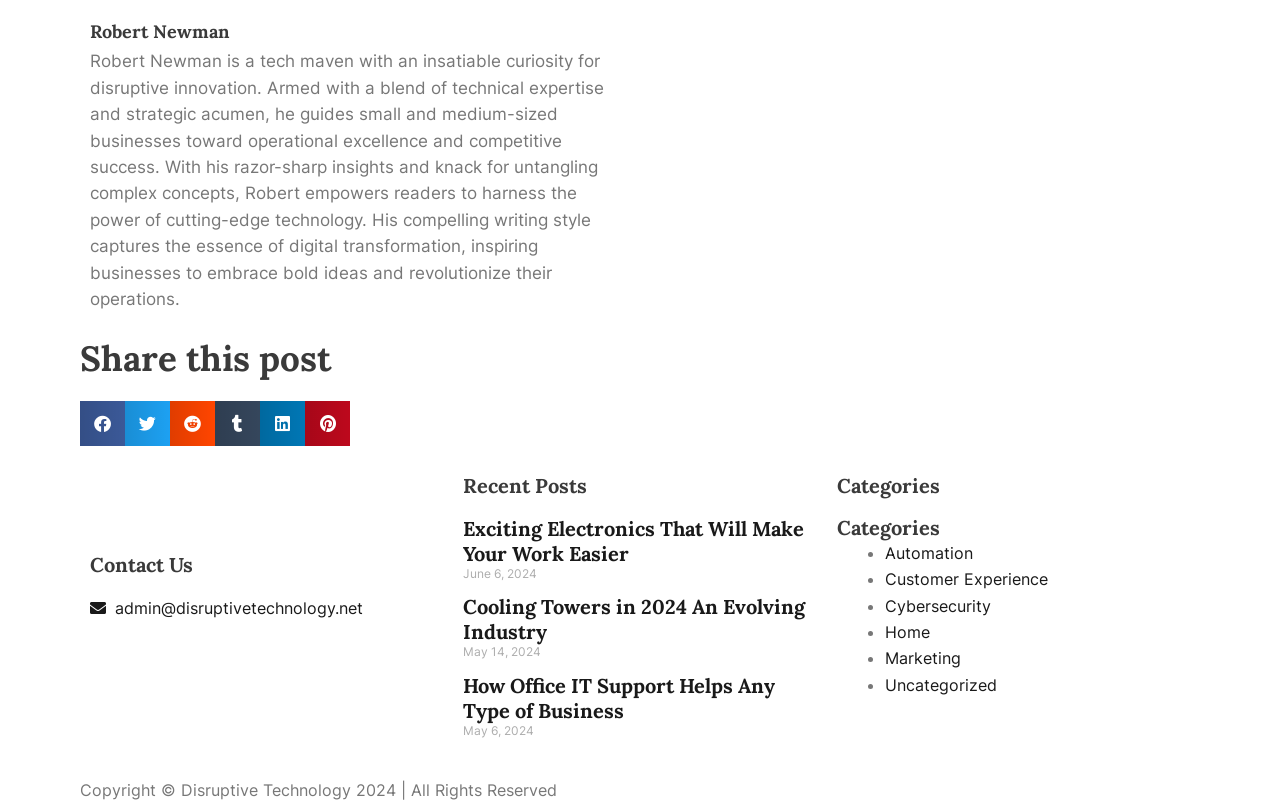Identify the coordinates of the bounding box for the element that must be clicked to accomplish the instruction: "View posts under the category 'Automation'".

[0.691, 0.672, 0.76, 0.697]